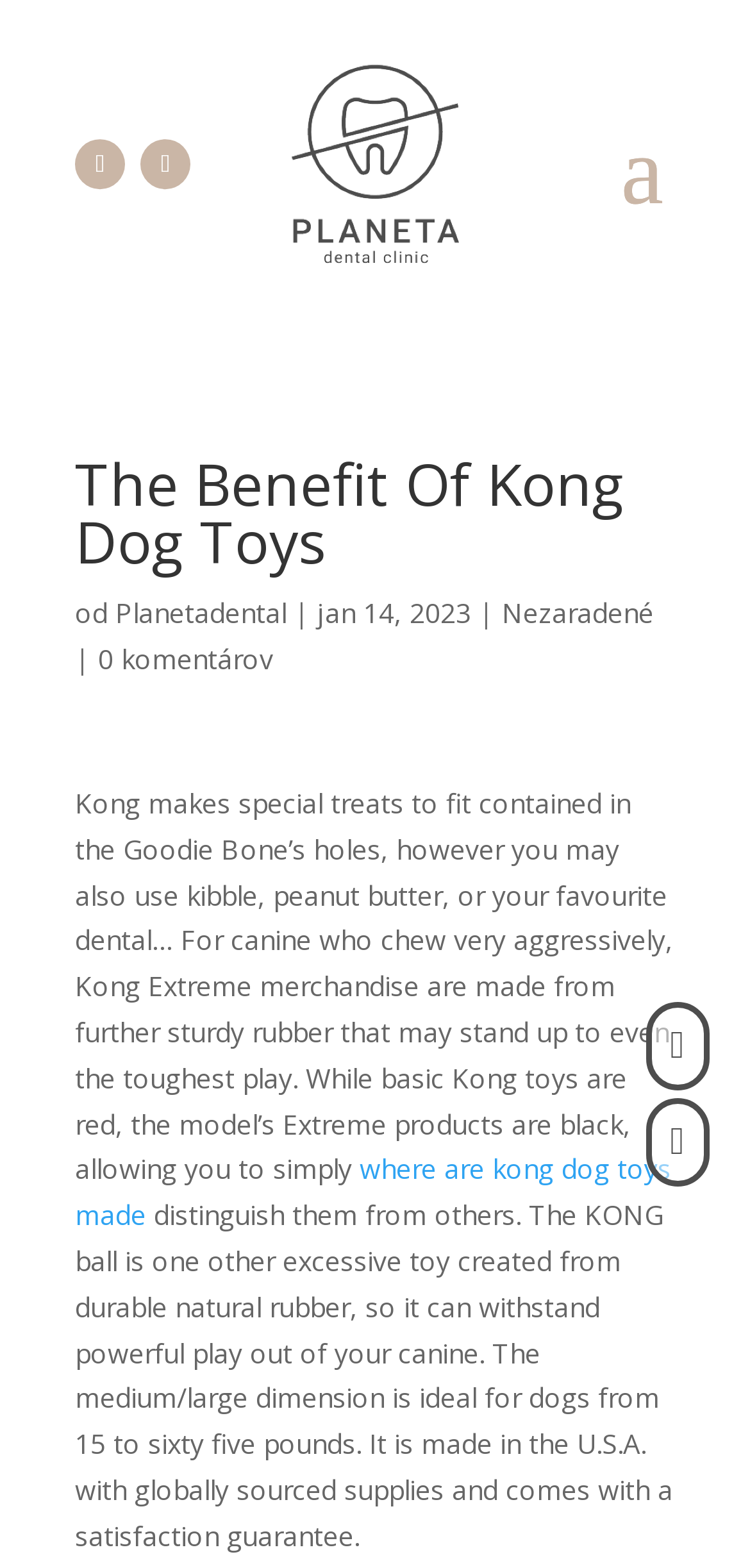Refer to the image and provide an in-depth answer to the question: 
What is the material of the KONG ball?

I determined the material of the KONG ball by reading the StaticText element with the text 'The KONG ball is one other excessive toy created from durable natural rubber...' which describes the material of the KONG ball.